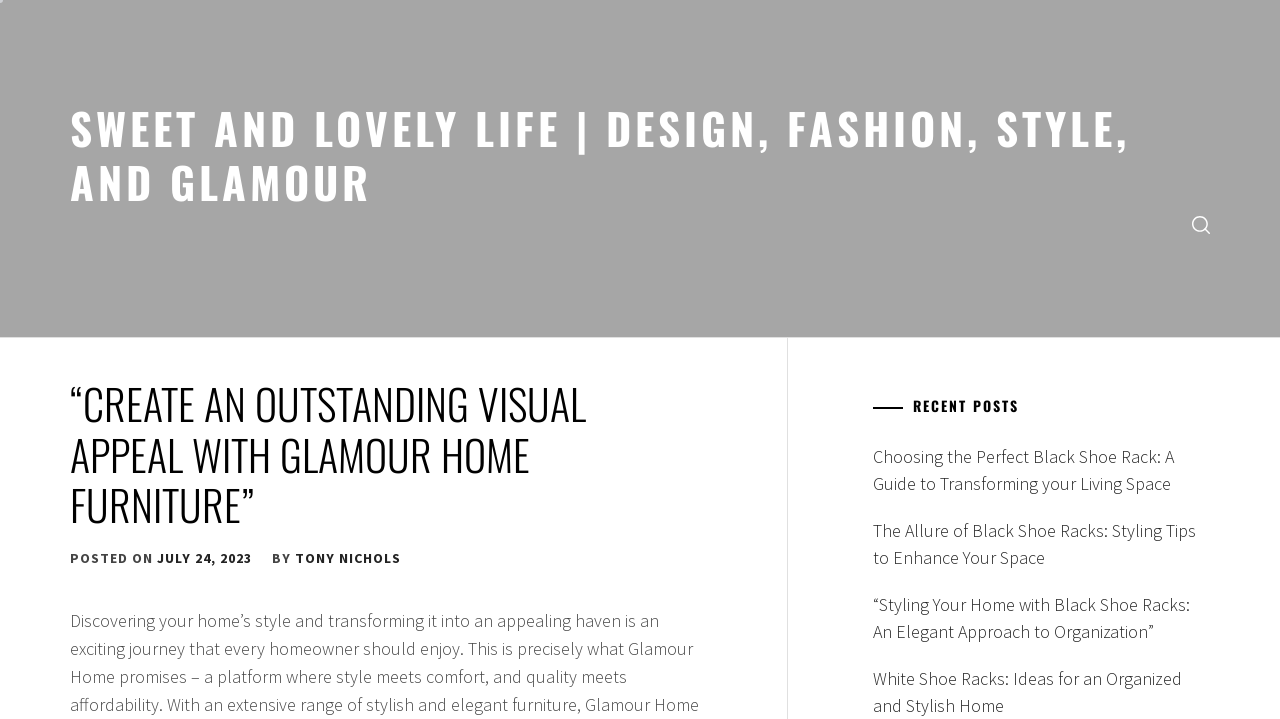Respond to the question below with a single word or phrase:
What is the purpose of the button?

Search